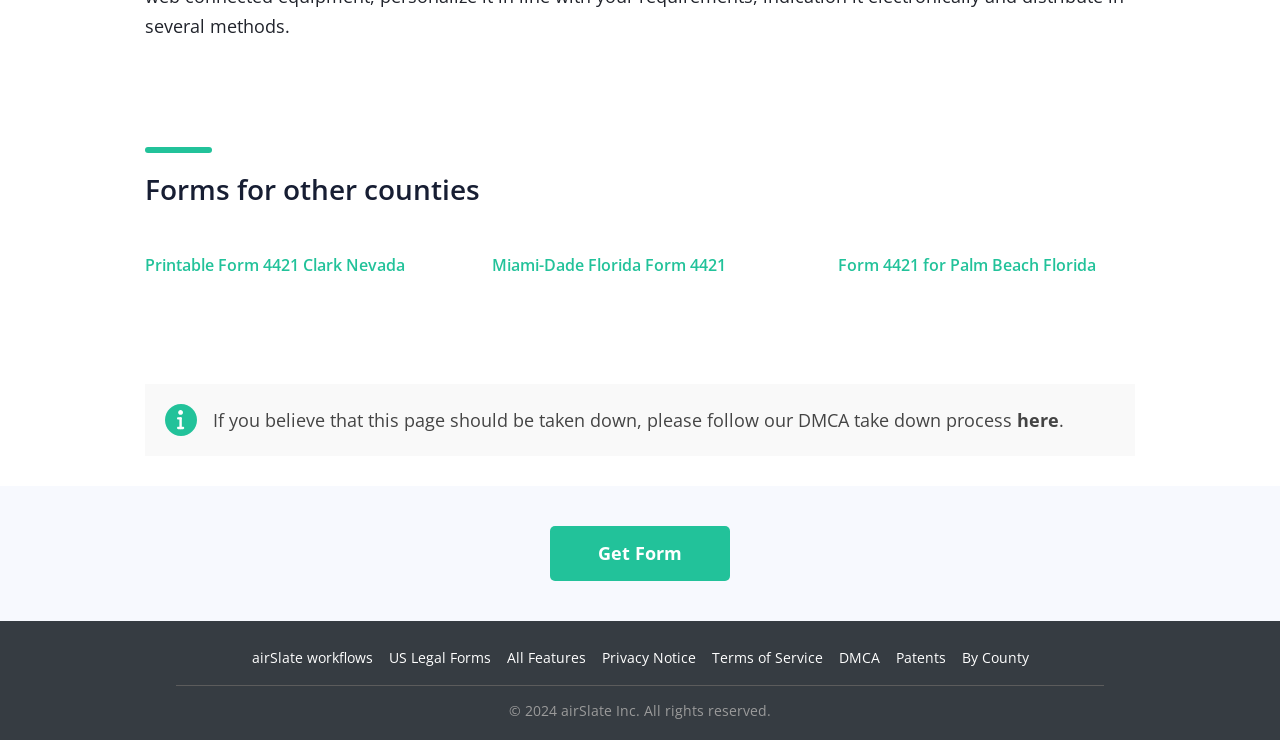Show me the bounding box coordinates of the clickable region to achieve the task as per the instruction: "View the form for Miami-Dade Florida".

[0.361, 0.307, 0.631, 0.438]